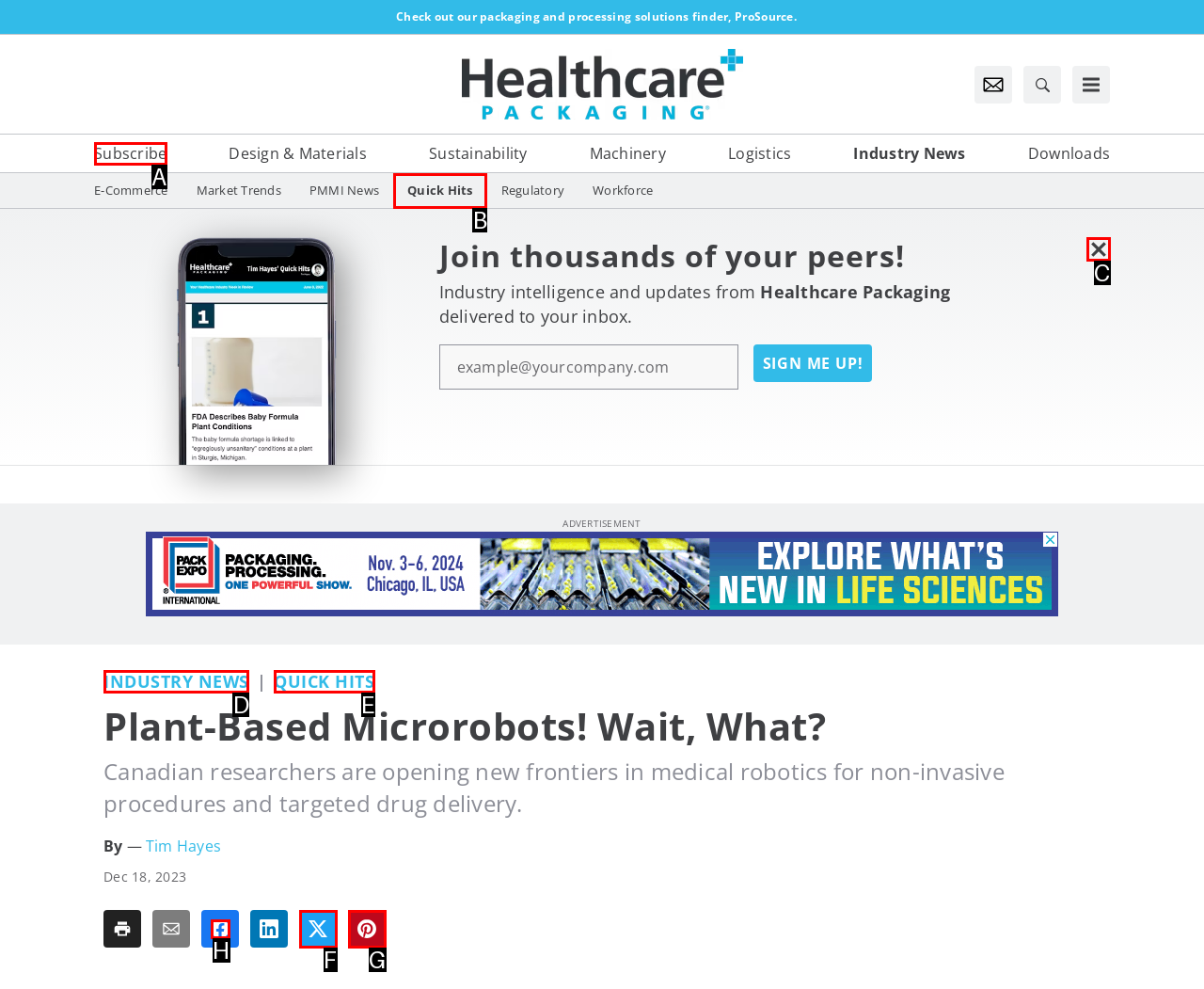Select the option I need to click to accomplish this task: Share the article to Facebook
Provide the letter of the selected choice from the given options.

H